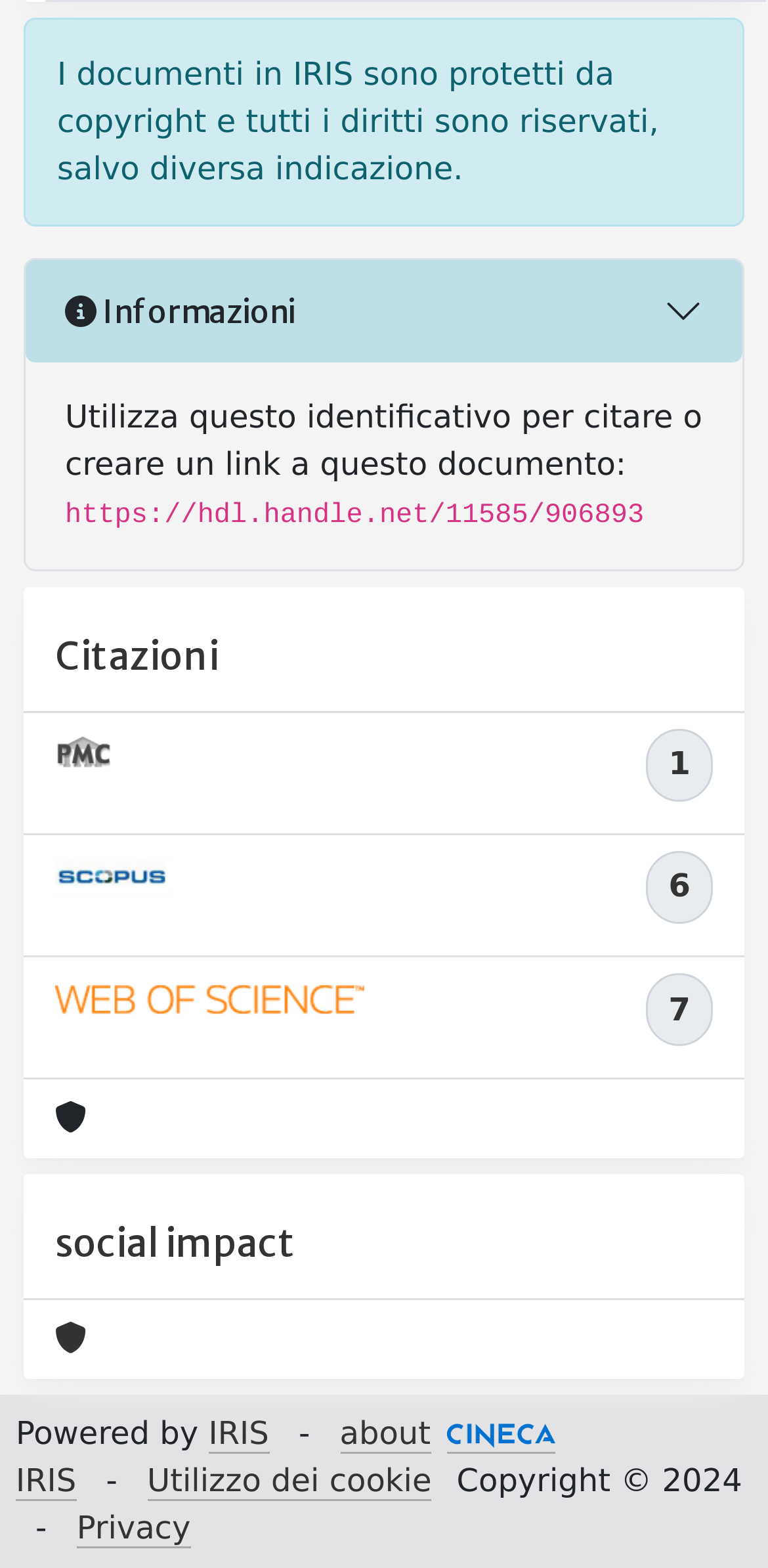Locate the bounding box coordinates of the element that should be clicked to execute the following instruction: "Visit Scopus link".

[0.072, 0.543, 0.219, 0.573]